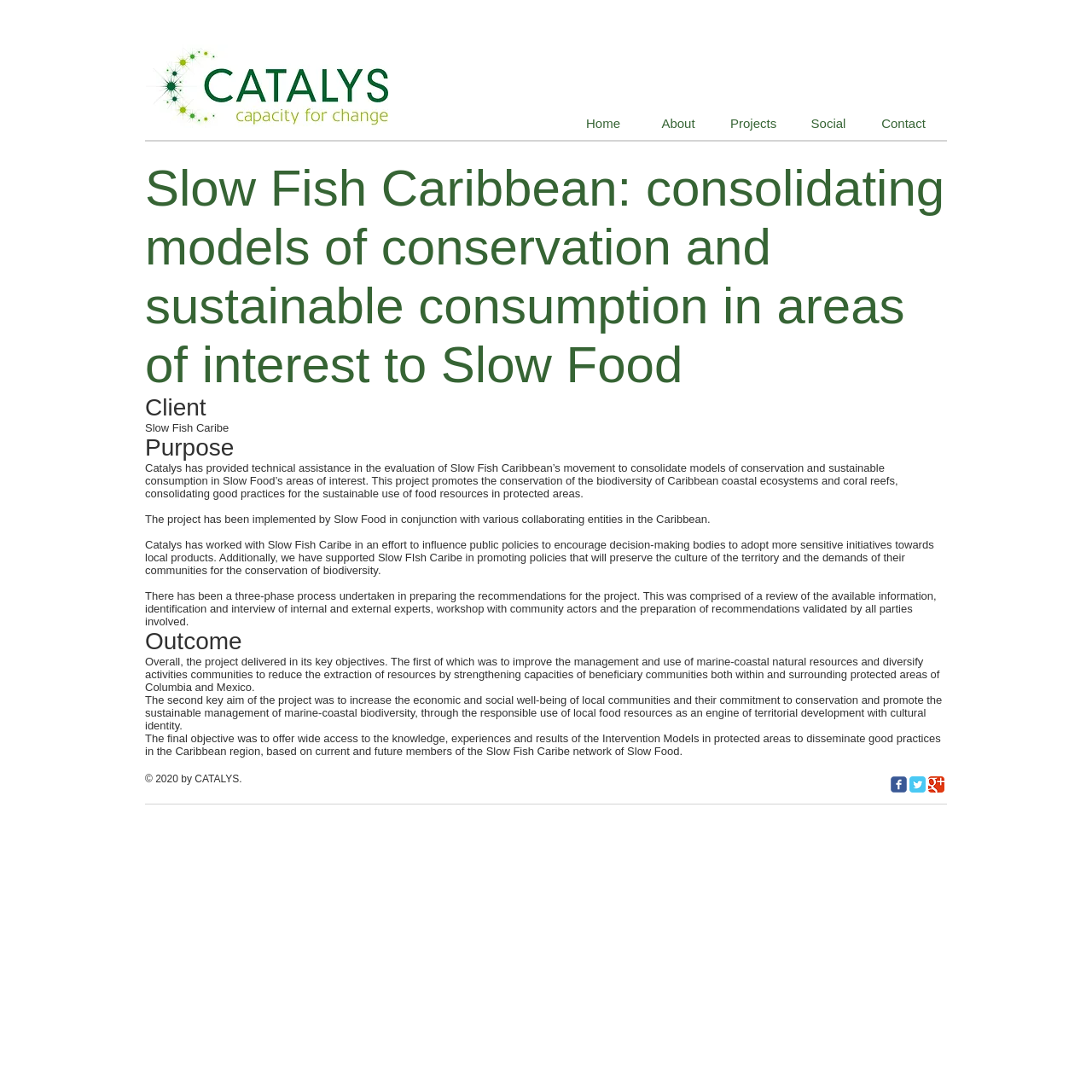Select the bounding box coordinates of the element I need to click to carry out the following instruction: "Open the Contact page".

[0.793, 0.097, 0.862, 0.13]